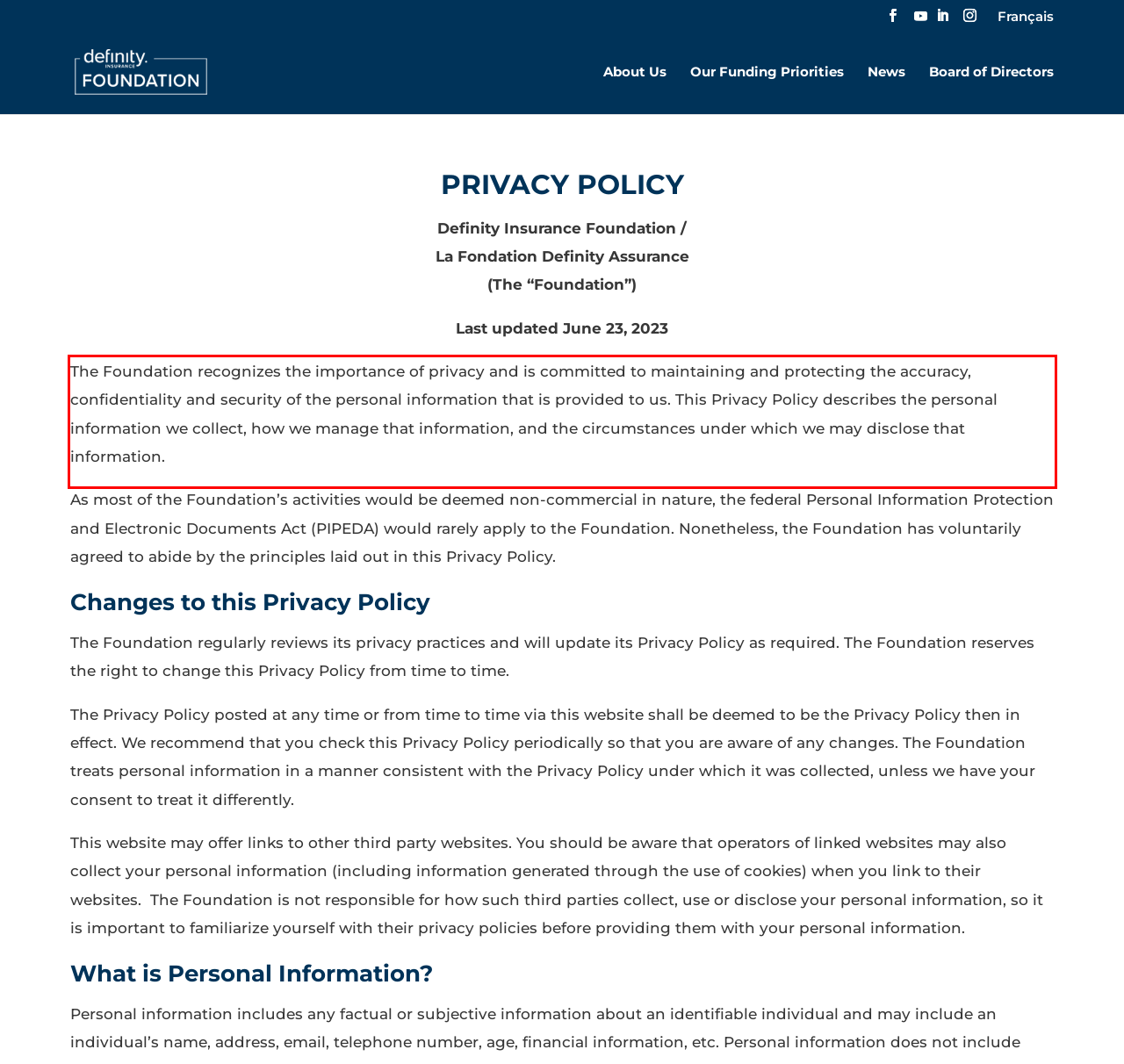Analyze the screenshot of the webpage and extract the text from the UI element that is inside the red bounding box.

The Foundation recognizes the importance of privacy and is committed to maintaining and protecting the accuracy, confidentiality and security of the personal information that is provided to us. This Privacy Policy describes the personal information we collect, how we manage that information, and the circumstances under which we may disclose that information.